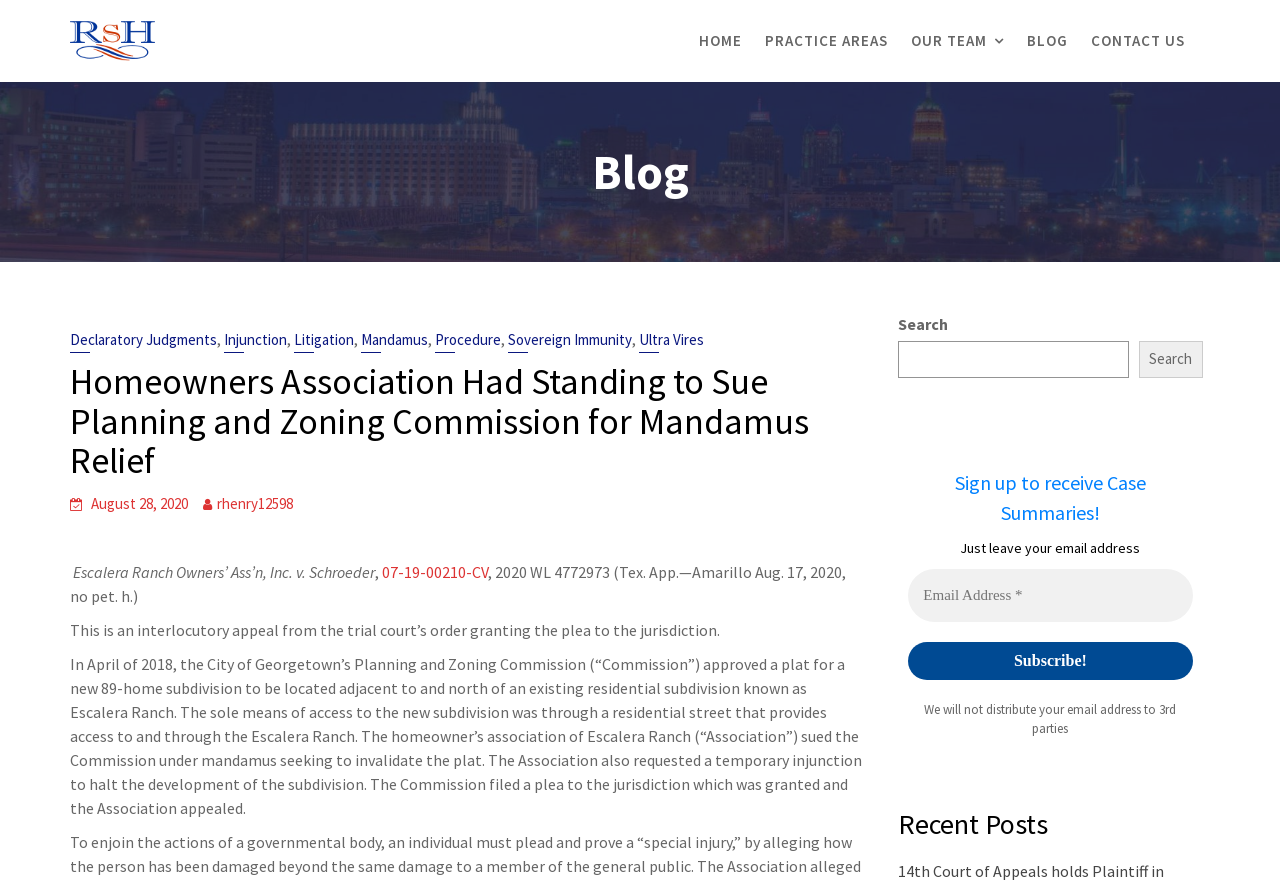Kindly determine the bounding box coordinates for the area that needs to be clicked to execute this instruction: "Search for a term".

[0.702, 0.388, 0.882, 0.43]